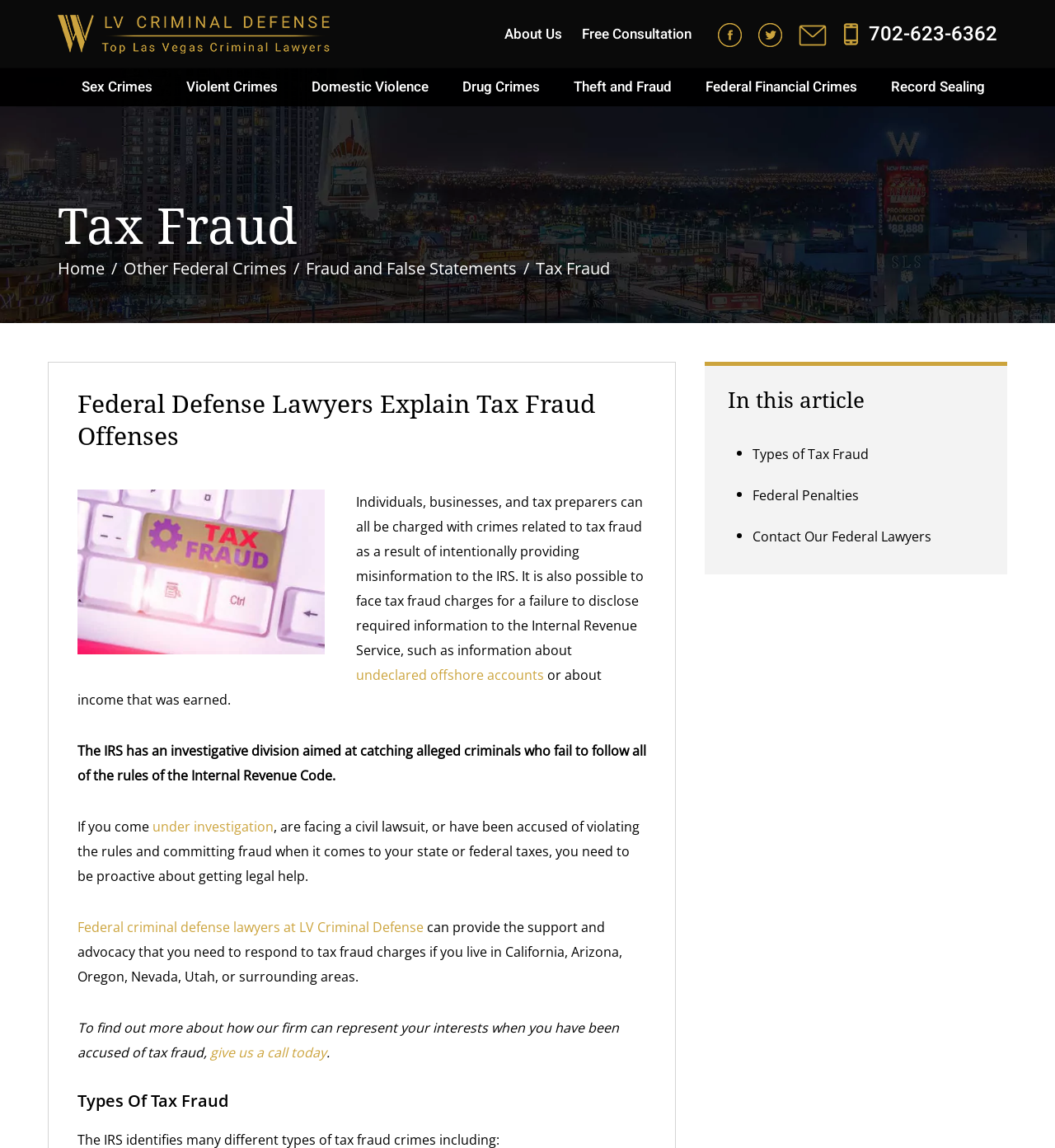Could you highlight the region that needs to be clicked to execute the instruction: "Follow on Facebook"?

None